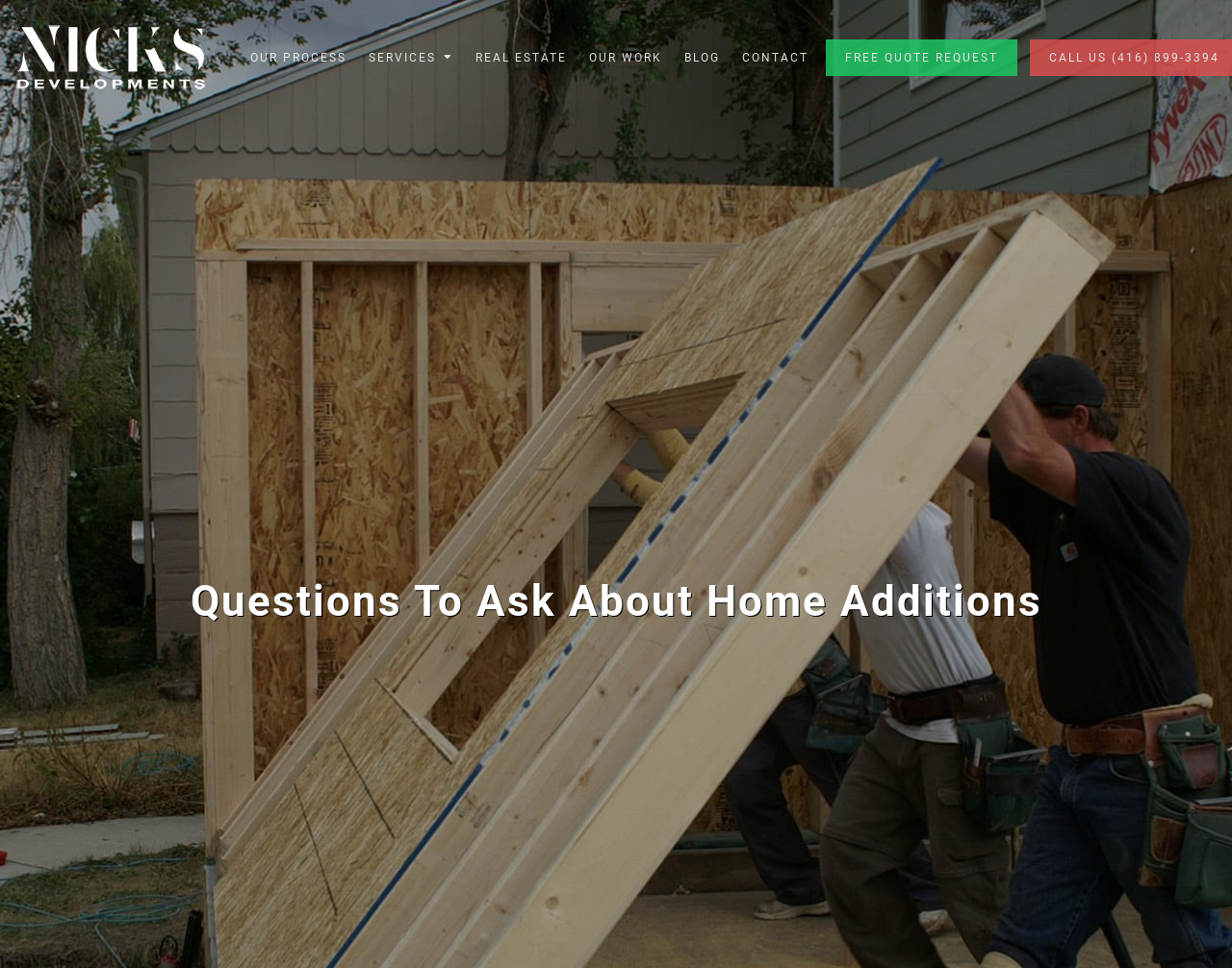Determine the bounding box coordinates for the clickable element to execute this instruction: "learn about OUR PROCESS". Provide the coordinates as four float numbers between 0 and 1, i.e., [left, top, right, bottom].

[0.199, 0.045, 0.285, 0.073]